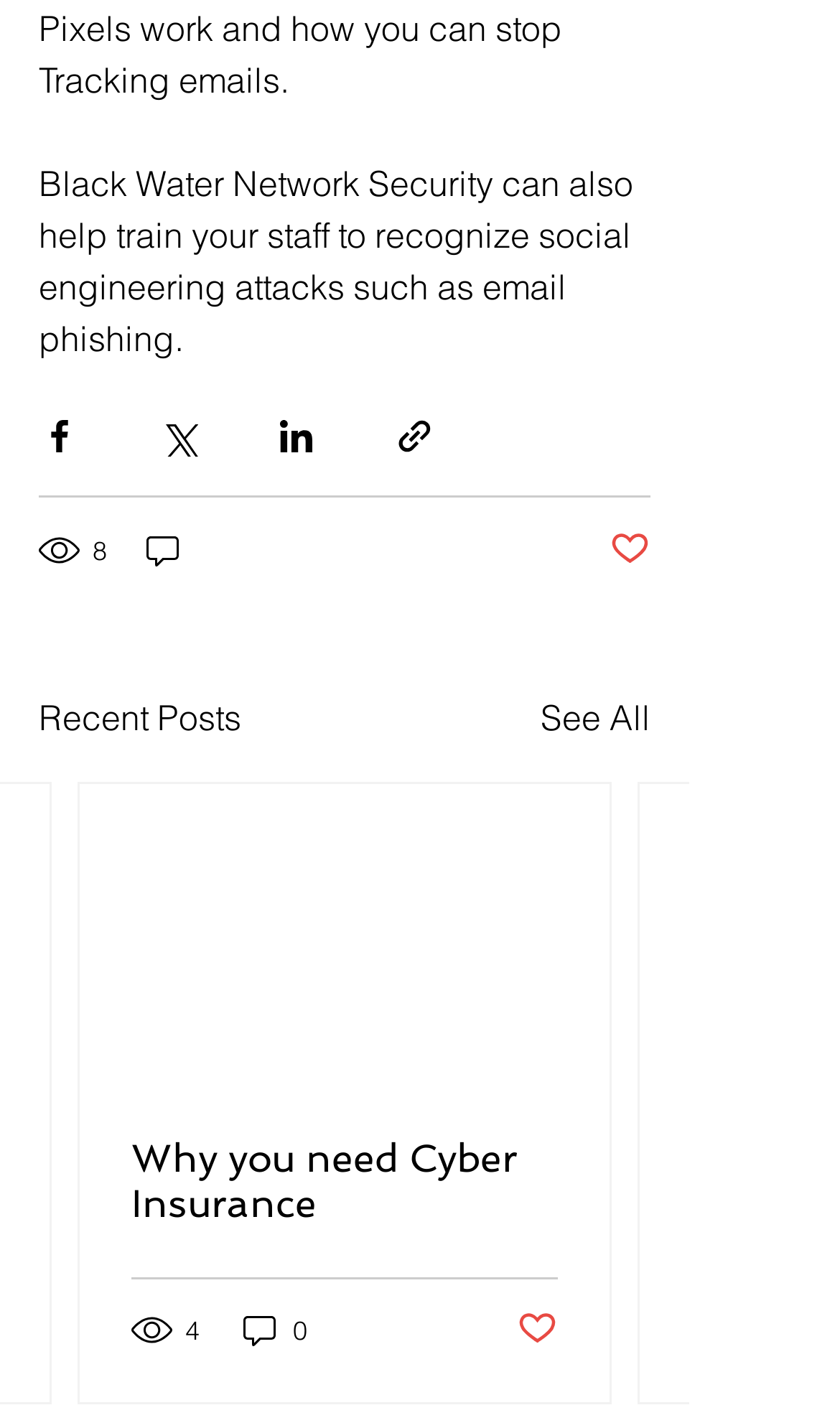What is the purpose of the buttons with social media icons?
Make sure to answer the question with a detailed and comprehensive explanation.

I inferred this answer by looking at the buttons with social media icons, such as Facebook, Twitter, and LinkedIn, which suggests that they are used to share content via these social media platforms.